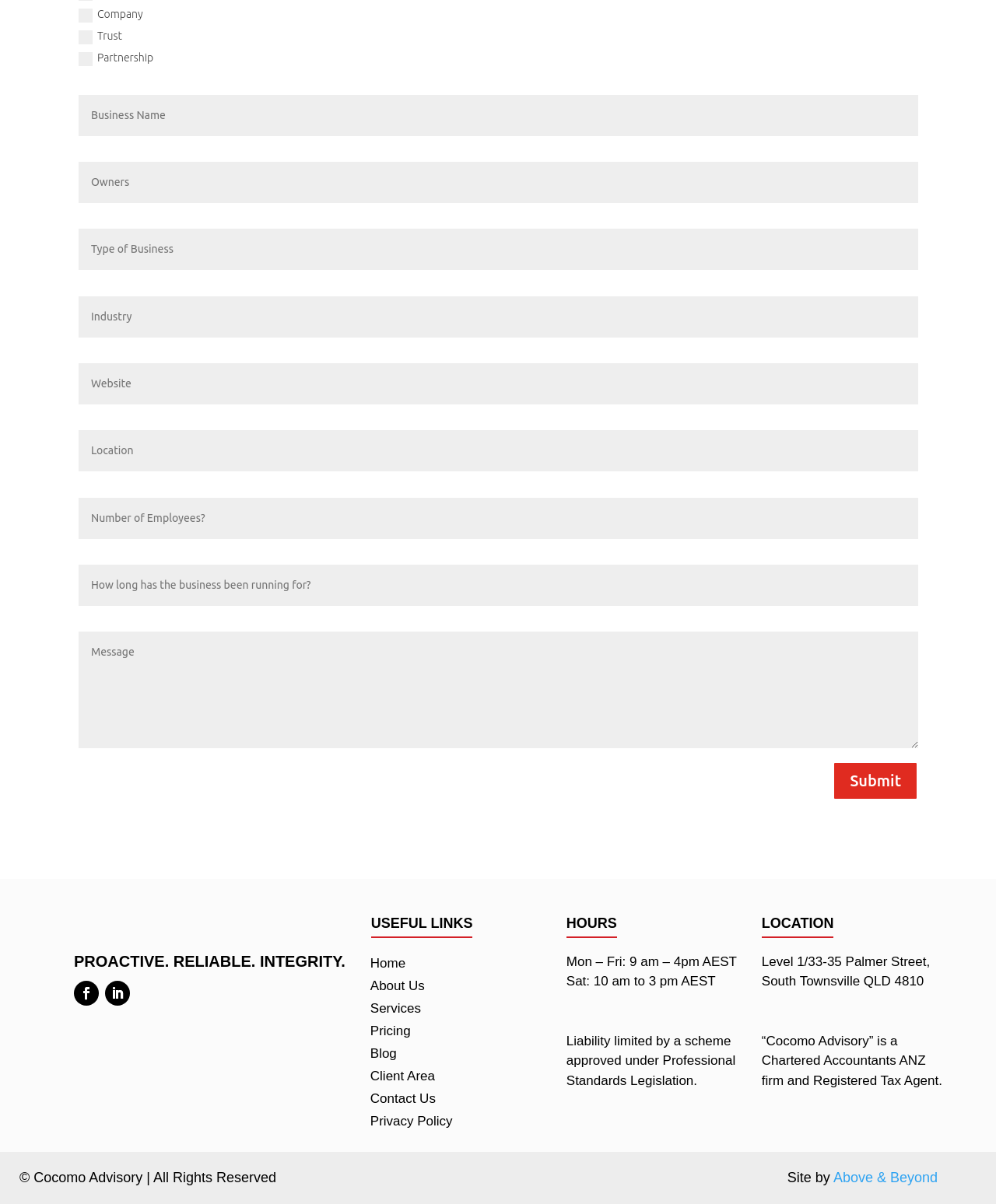What type of entity is Cocomo Advisory?
Please use the image to provide an in-depth answer to the question.

I inferred this from the text '“Cocomo Advisory” is a Chartered Accountants ANZ firm and Registered Tax Agent.' which is located at the bottom of the webpage, indicating the type of entity Cocomo Advisory is.